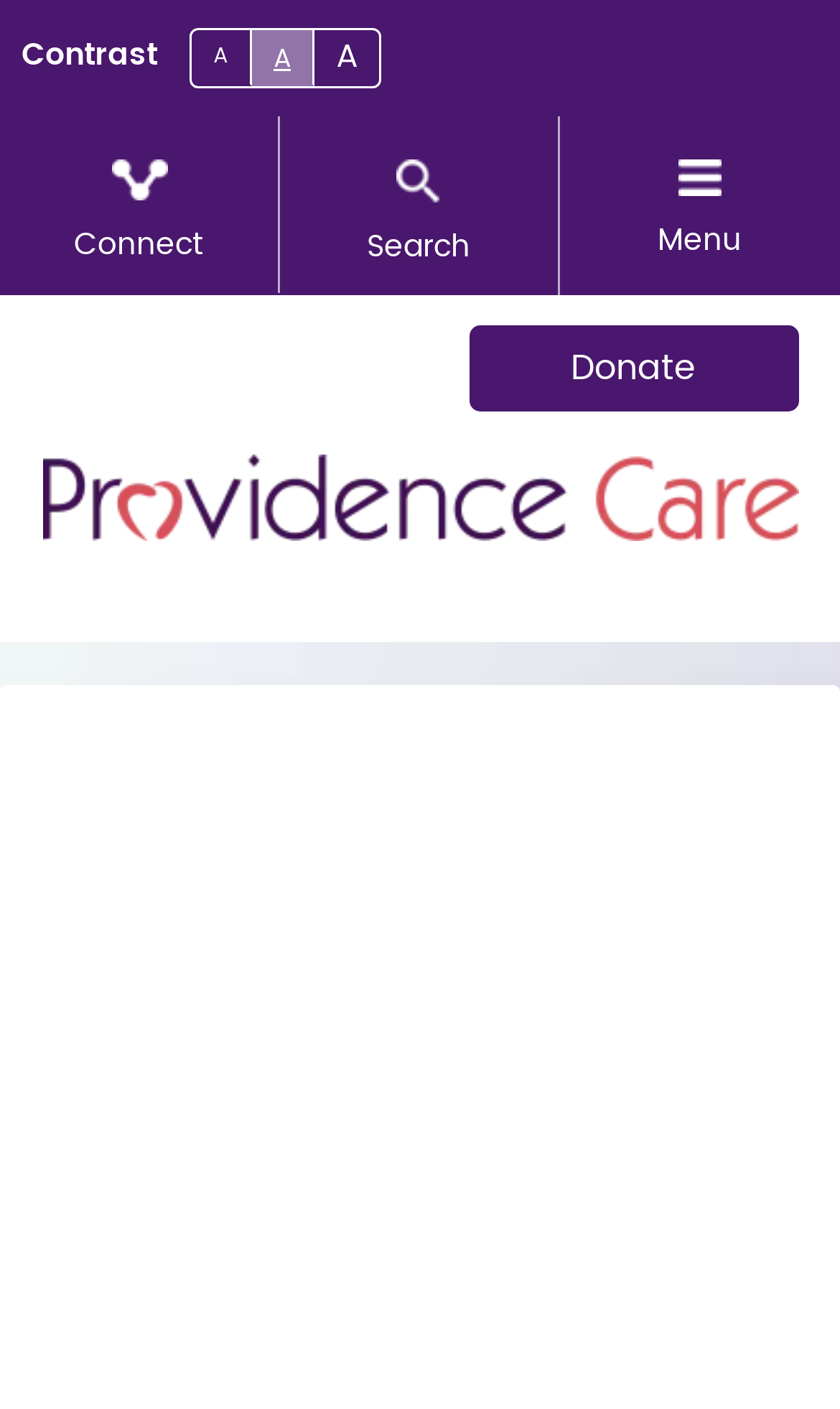Identify the bounding box coordinates for the element you need to click to achieve the following task: "make a donation". The coordinates must be four float values ranging from 0 to 1, formatted as [left, top, right, bottom].

[0.558, 0.23, 0.95, 0.291]